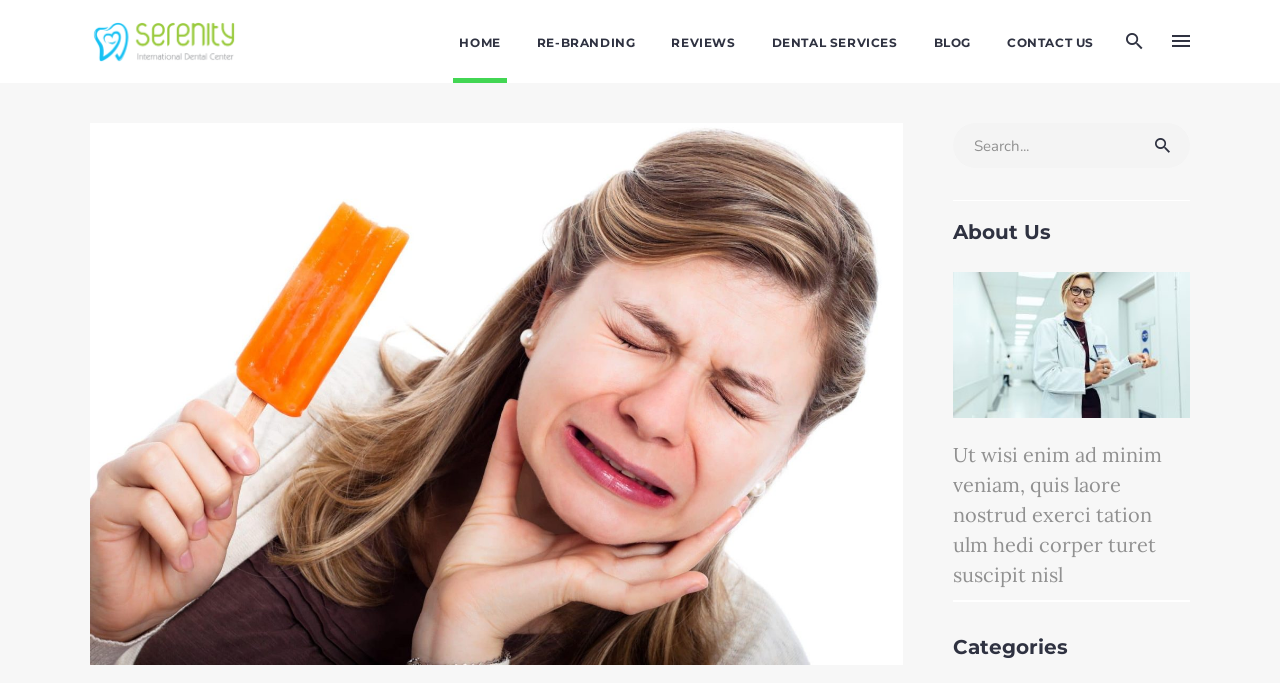What is the topic of the image on the webpage?
Give a single word or phrase as your answer by examining the image.

sensitive teeth